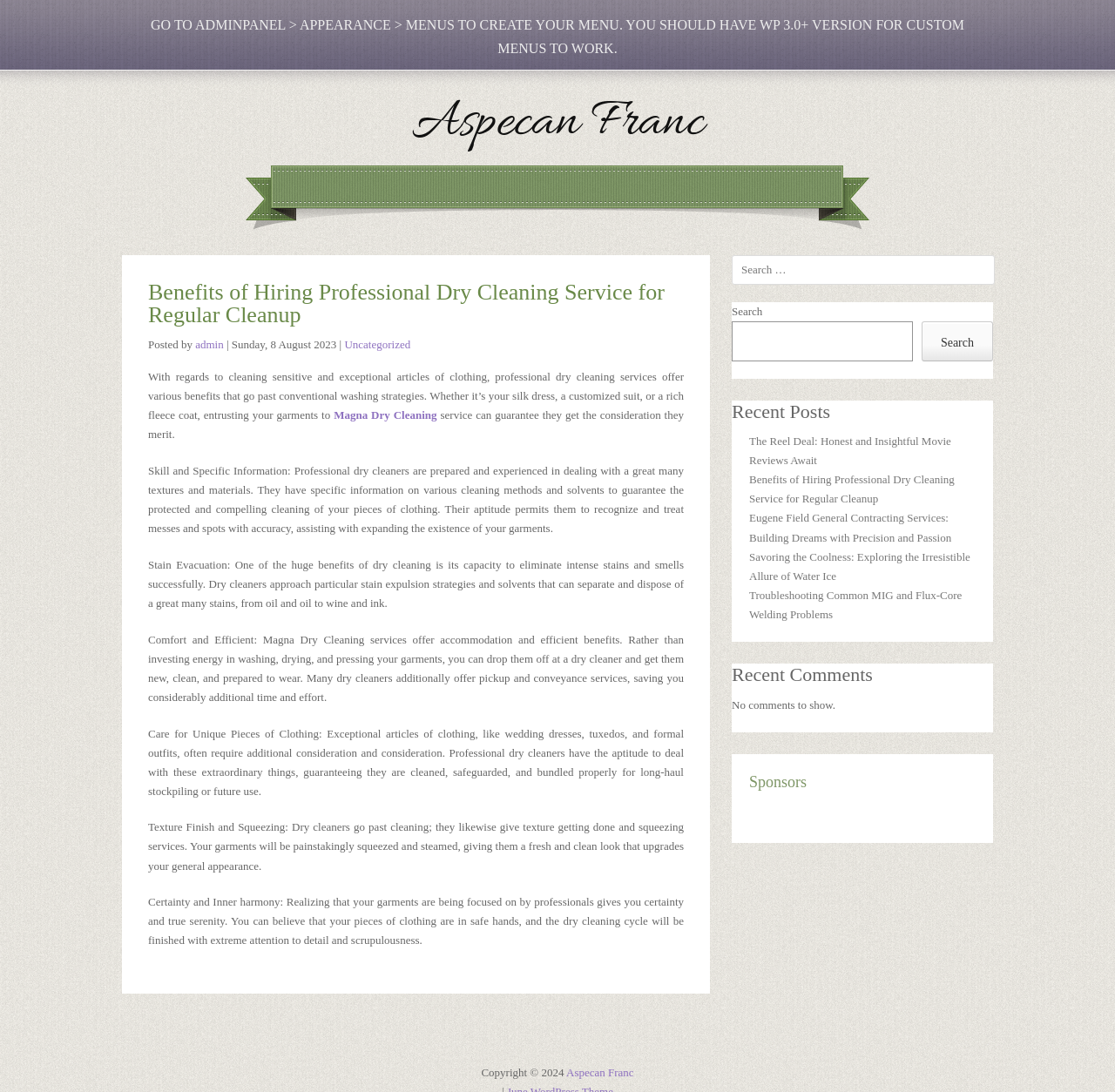What type of clothing requires additional care?
Refer to the screenshot and respond with a concise word or phrase.

Wedding dresses, tuxedos, and formal outfits